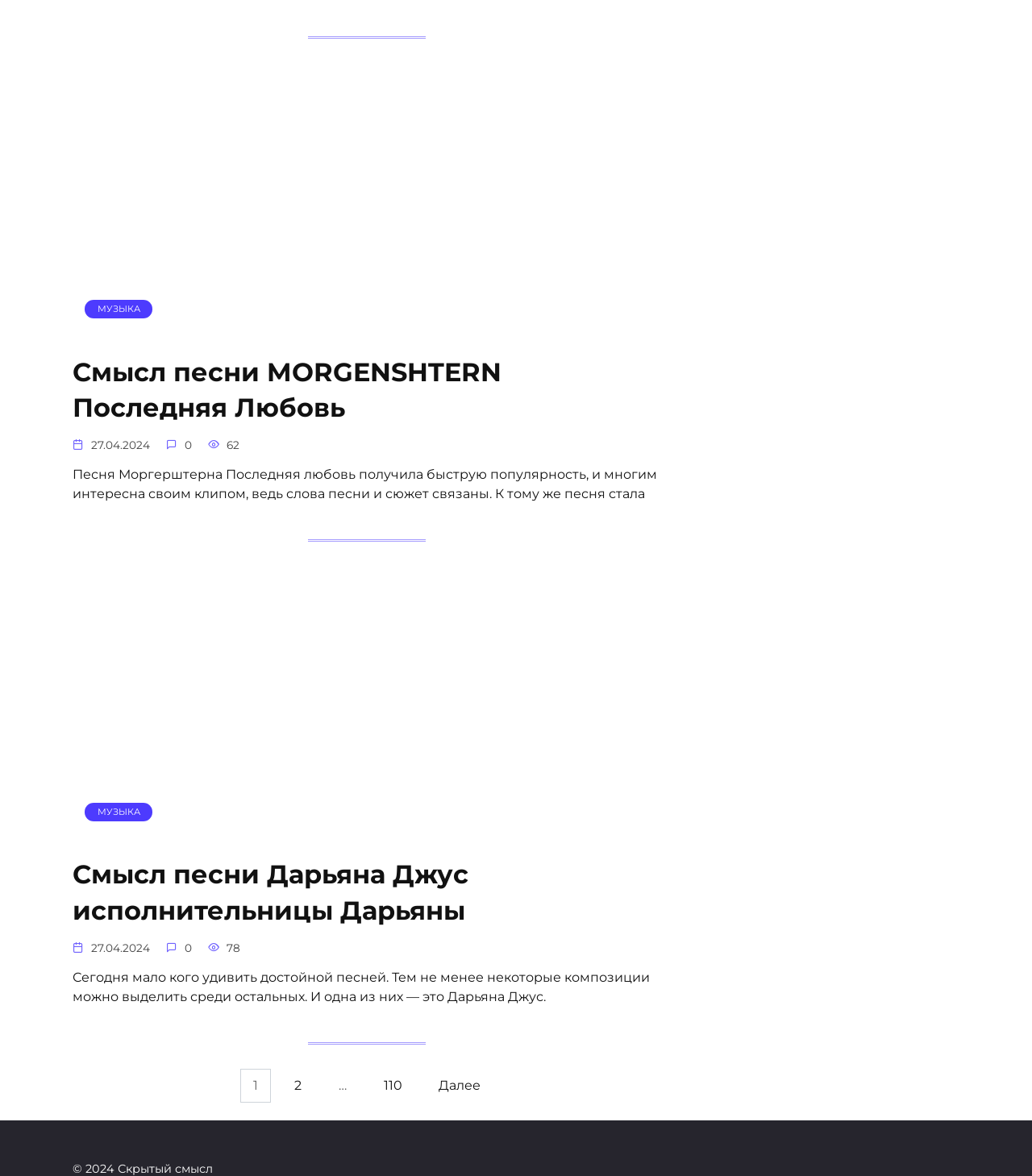Respond with a single word or phrase:
How many links are on the webpage?

5